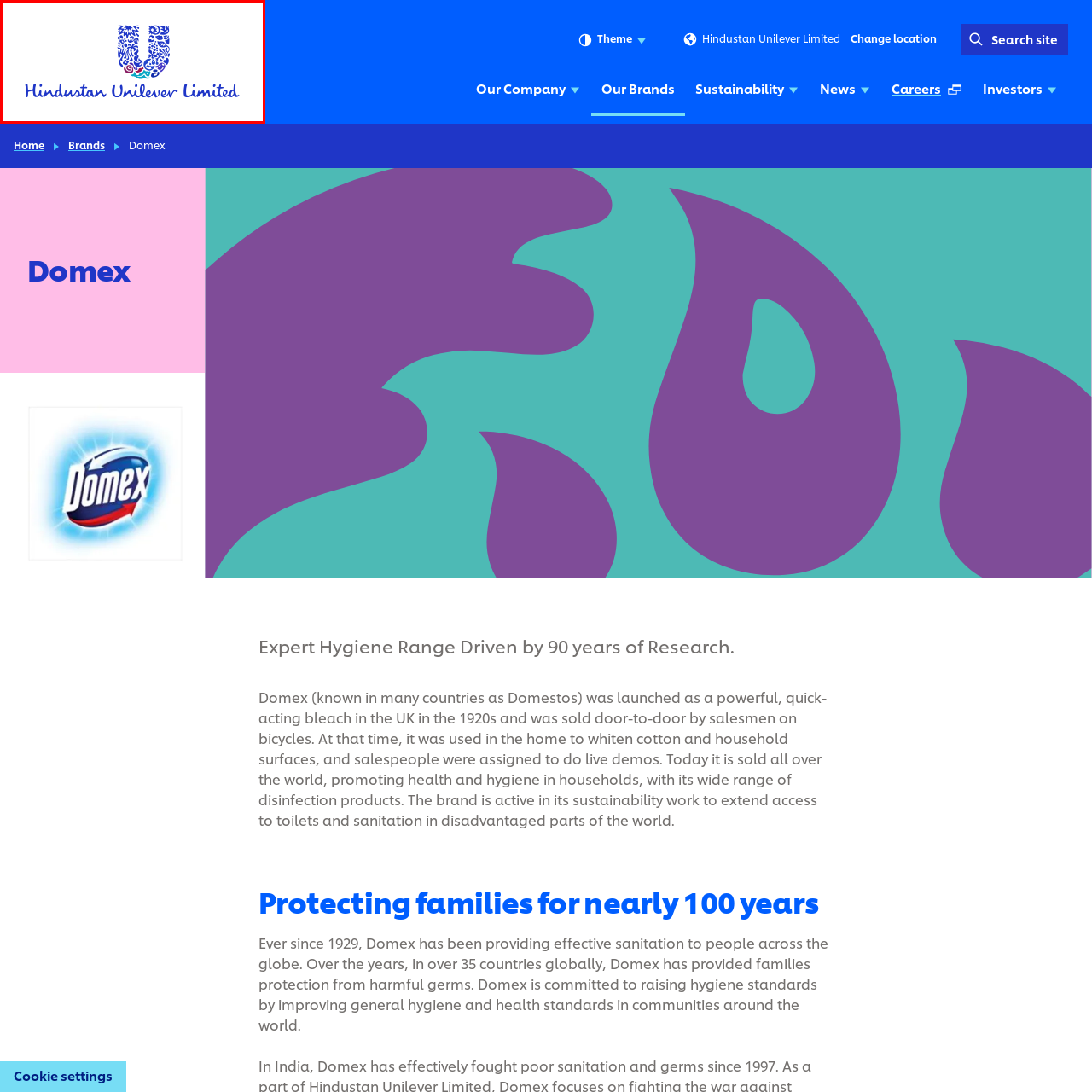Concentrate on the image area surrounded by the red border and answer the following question comprehensively: What does the visual identity symbolize?

This visual identity symbolizes the company's long-standing presence in the market and its dedication to promoting health and hygiene through its diverse range of products.